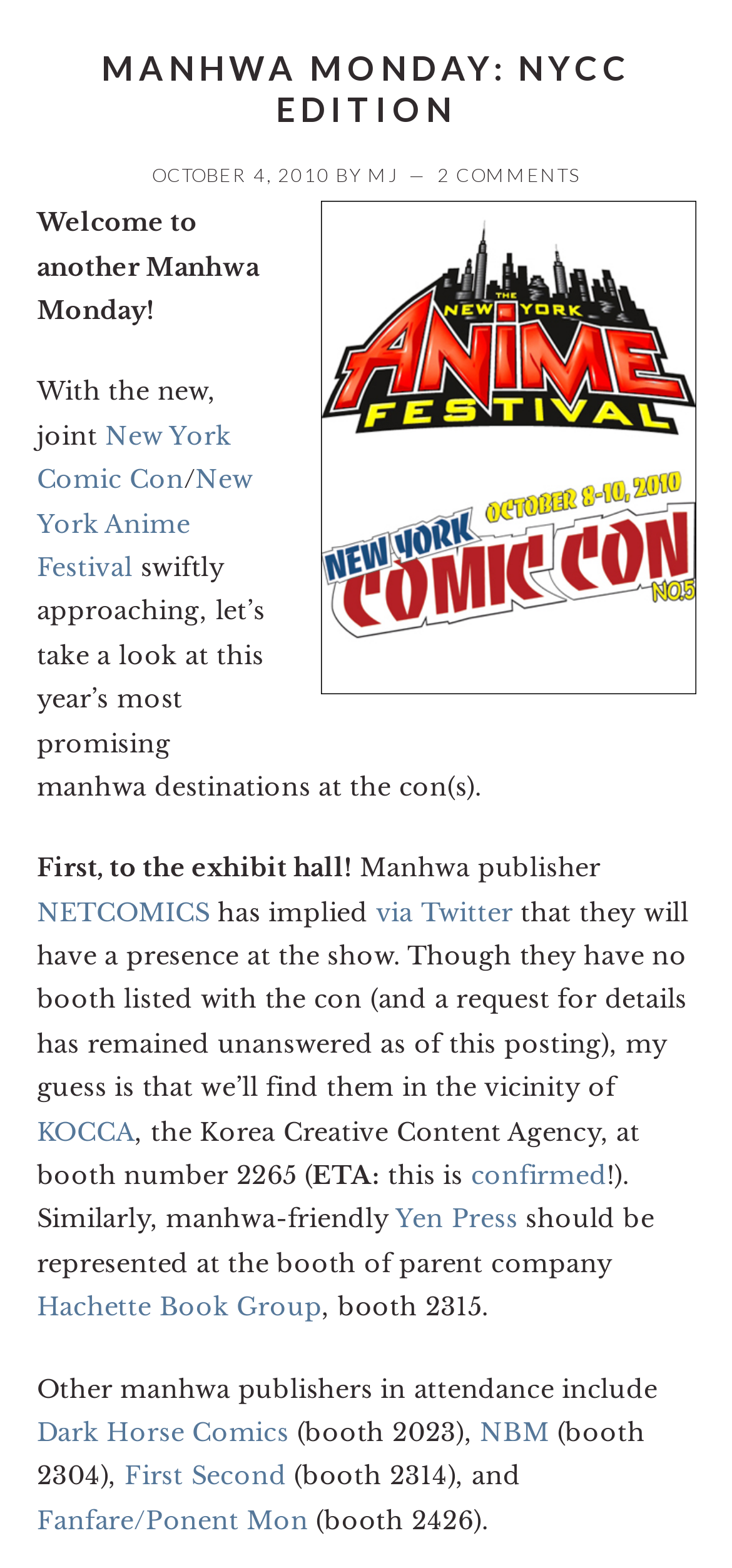Find the bounding box coordinates of the clickable element required to execute the following instruction: "Visit the website of MJ". Provide the coordinates as four float numbers between 0 and 1, i.e., [left, top, right, bottom].

[0.503, 0.104, 0.546, 0.119]